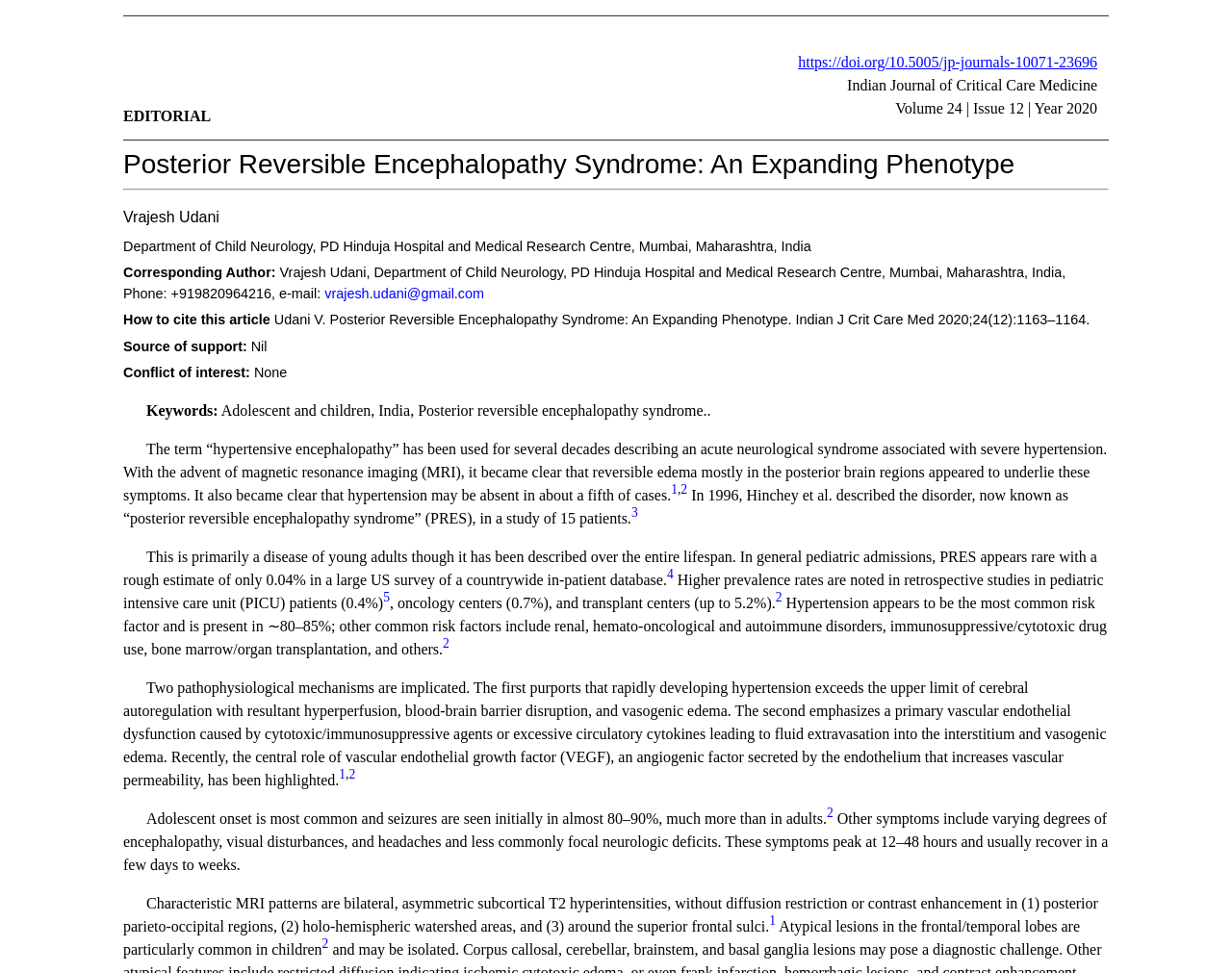Please determine the heading text of this webpage.

Posterior Reversible Encephalopathy Syndrome: An Expanding Phenotype